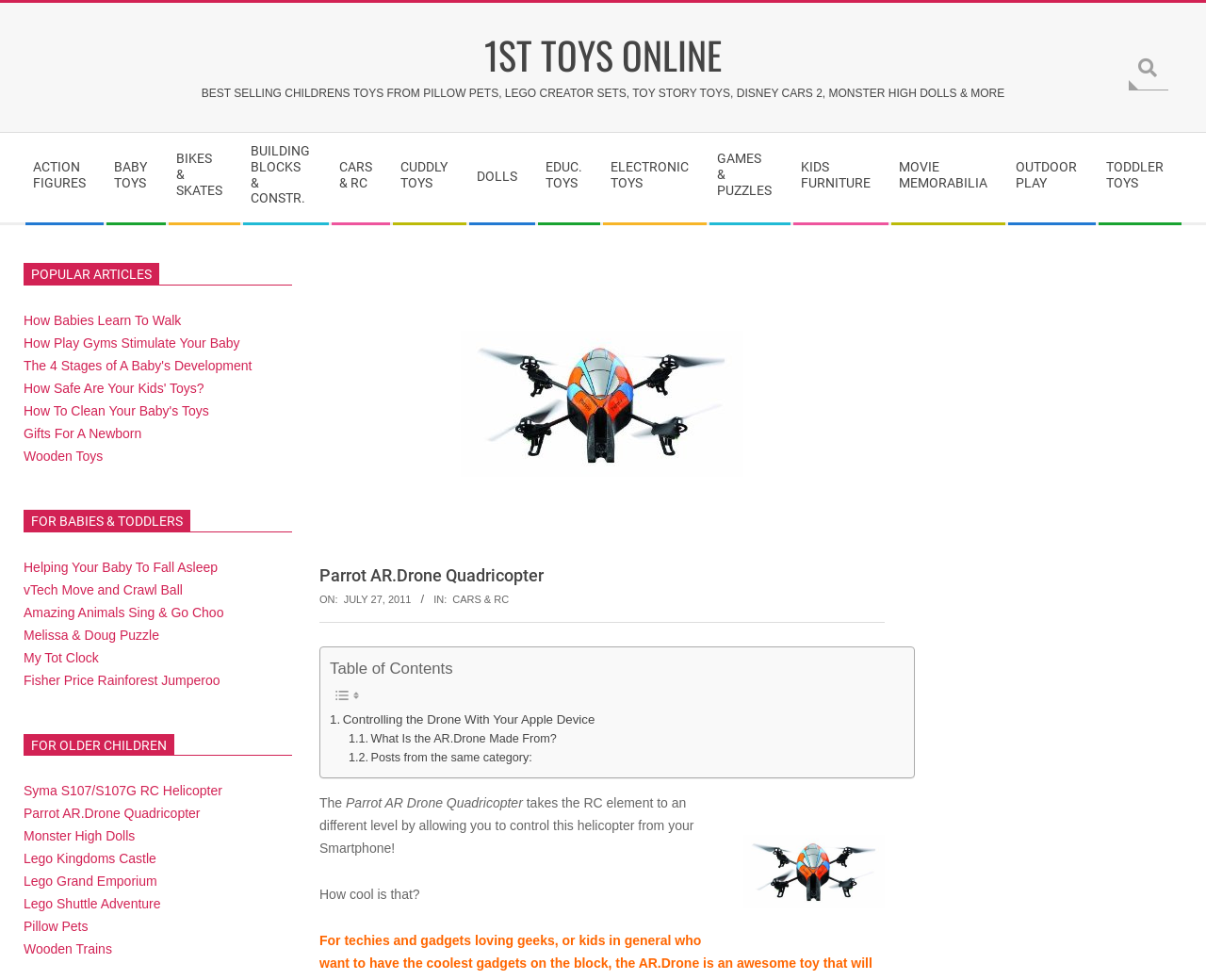What is the name of the website?
Look at the image and answer the question using a single word or phrase.

1ST TOYS ONLINE